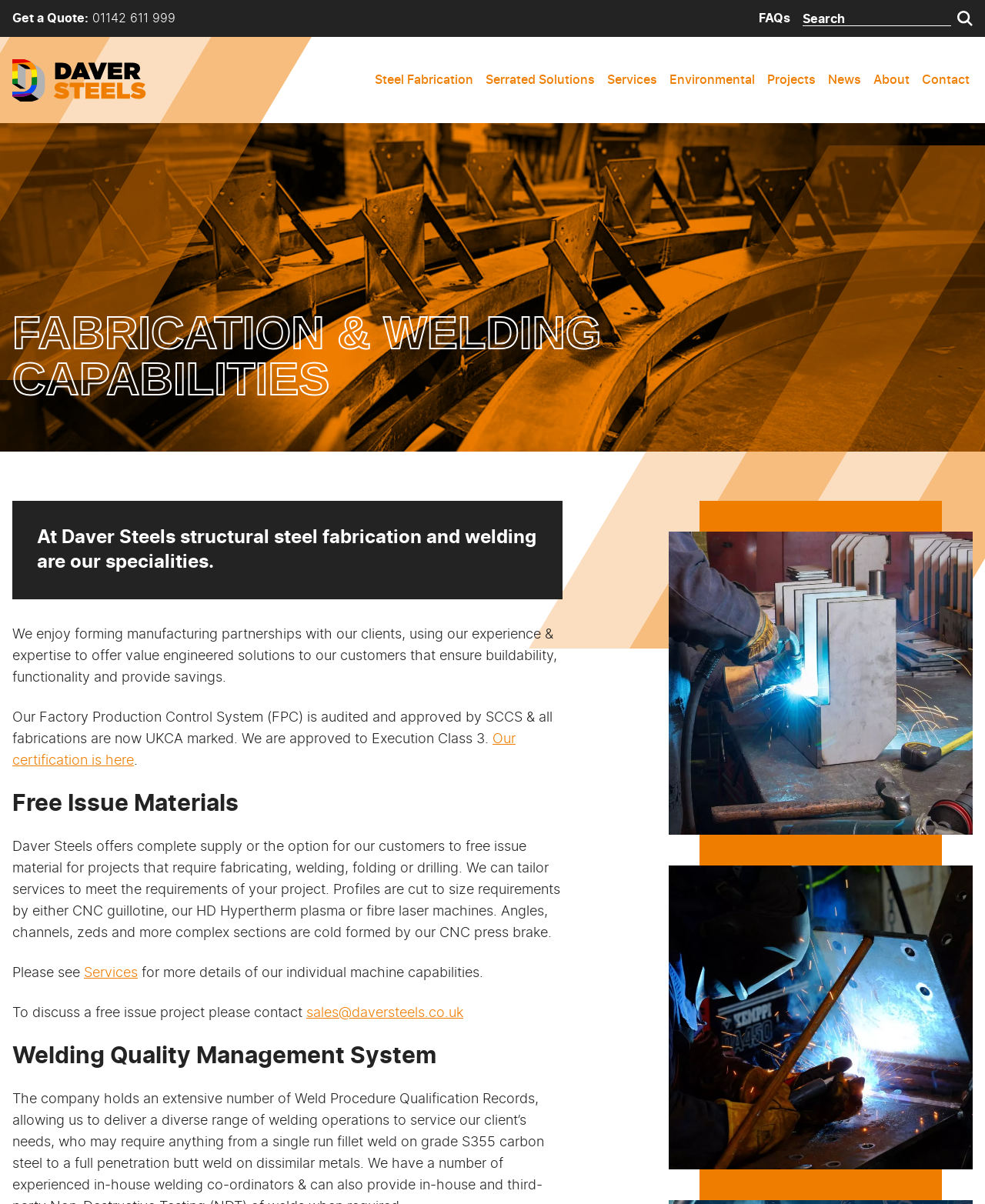Respond with a single word or short phrase to the following question: 
What is the phone number to get a quote?

01142 611 999